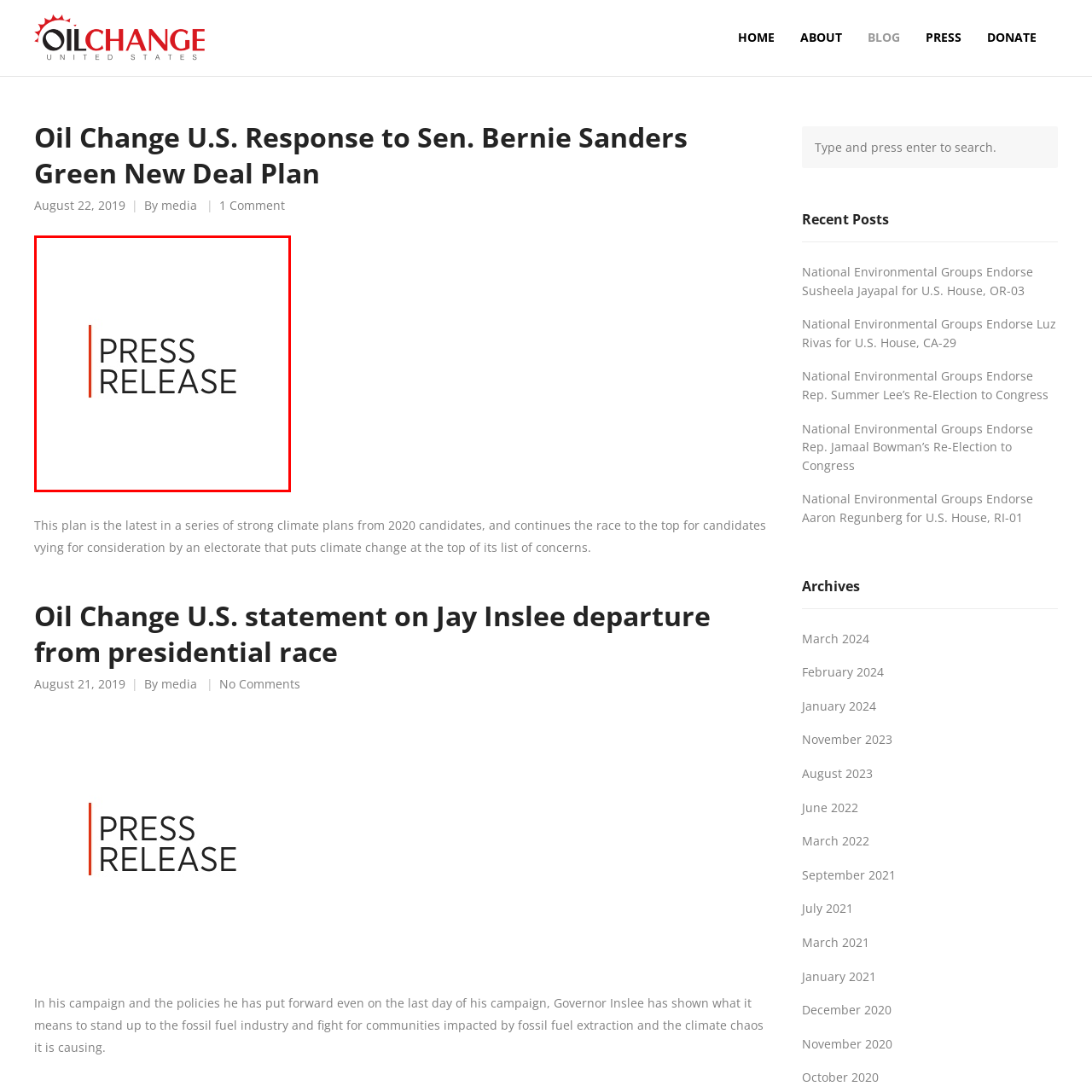Pay attention to the image encased in the red boundary and reply to the question using a single word or phrase:
What is the purpose of the thin vertical line?

Adds sophistication